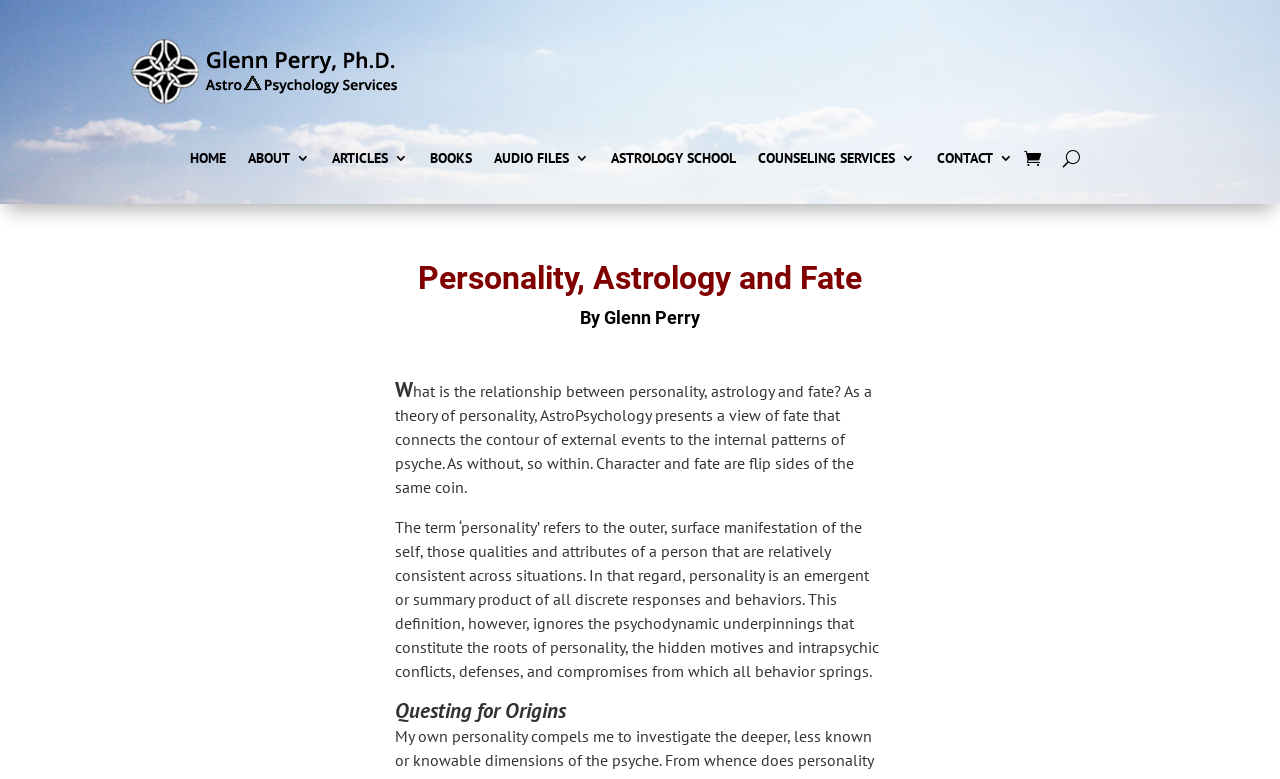Provide a brief response in the form of a single word or phrase:
What is the term 'personality' referring to?

Outer, surface manifestation of the self